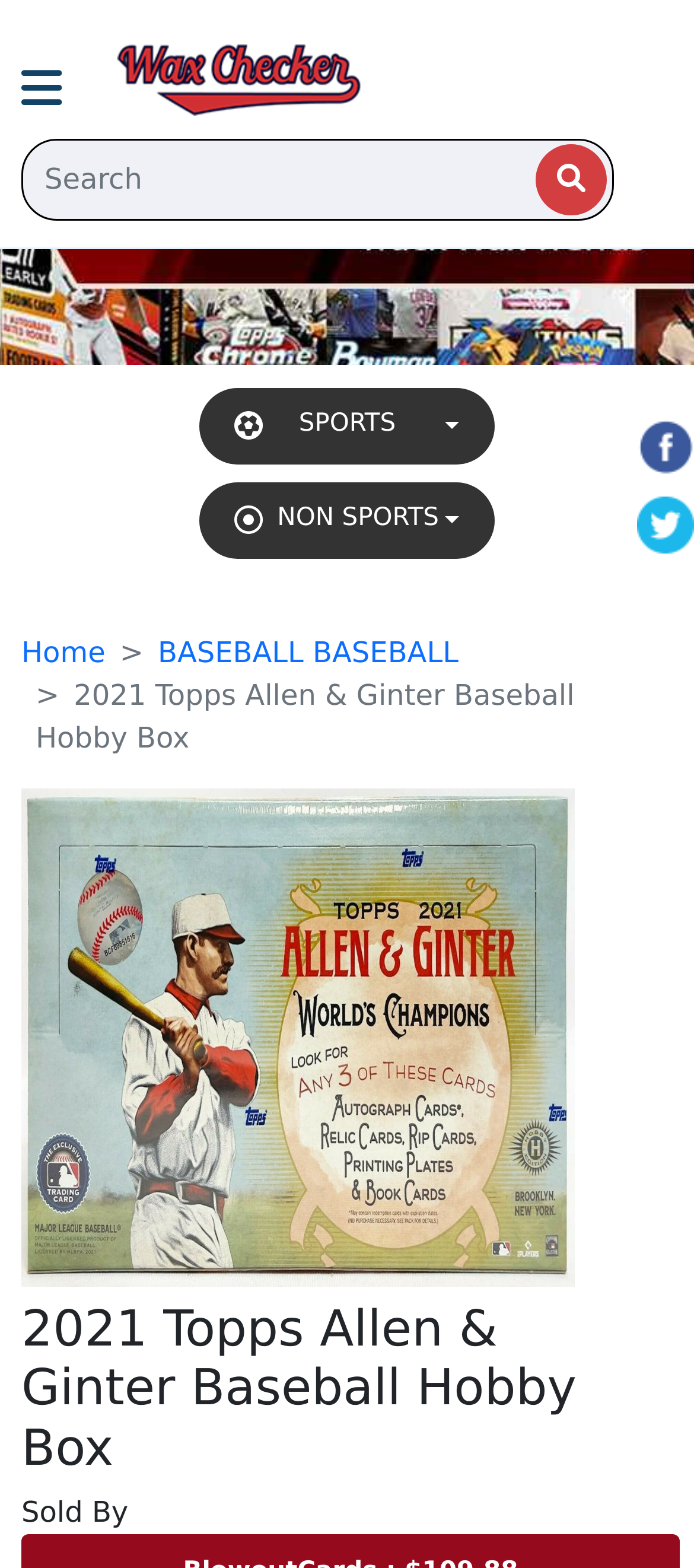Answer the question in one word or a short phrase:
What is the purpose of the searchbox?

To search